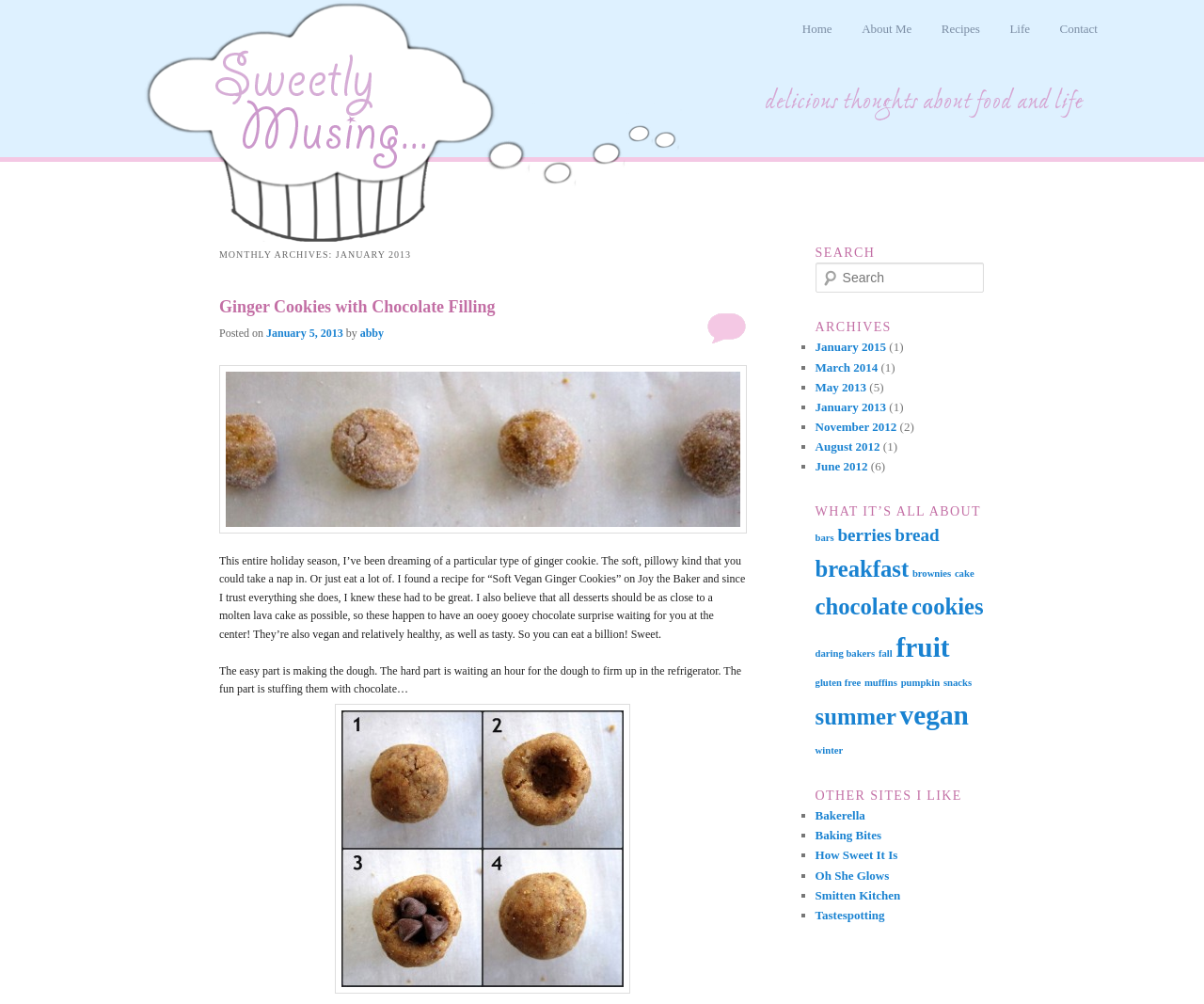Find the bounding box coordinates of the clickable element required to execute the following instruction: "Go to 'About Me' page". Provide the coordinates as four float numbers between 0 and 1, i.e., [left, top, right, bottom].

[0.703, 0.008, 0.77, 0.049]